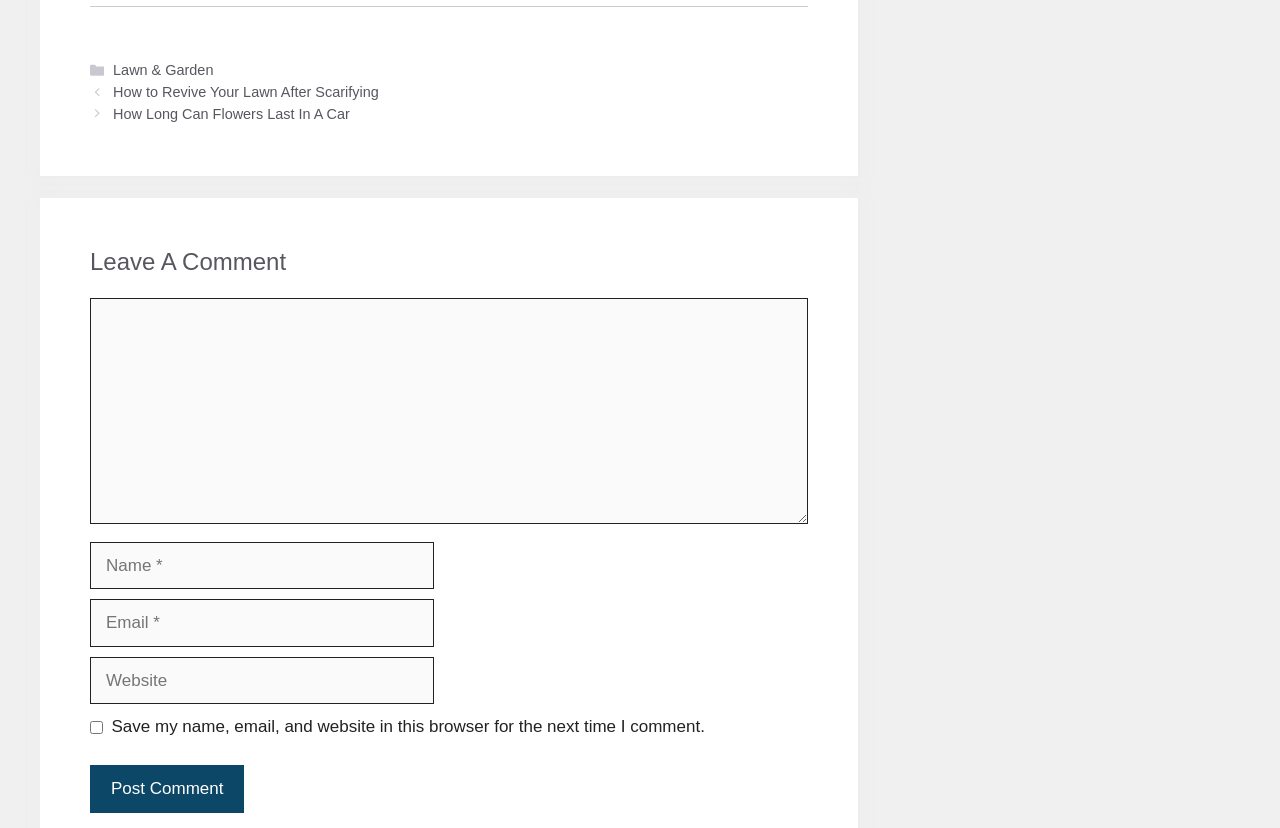Provide a brief response to the question below using a single word or phrase: 
What is the category of the first post?

Lawn & Garden